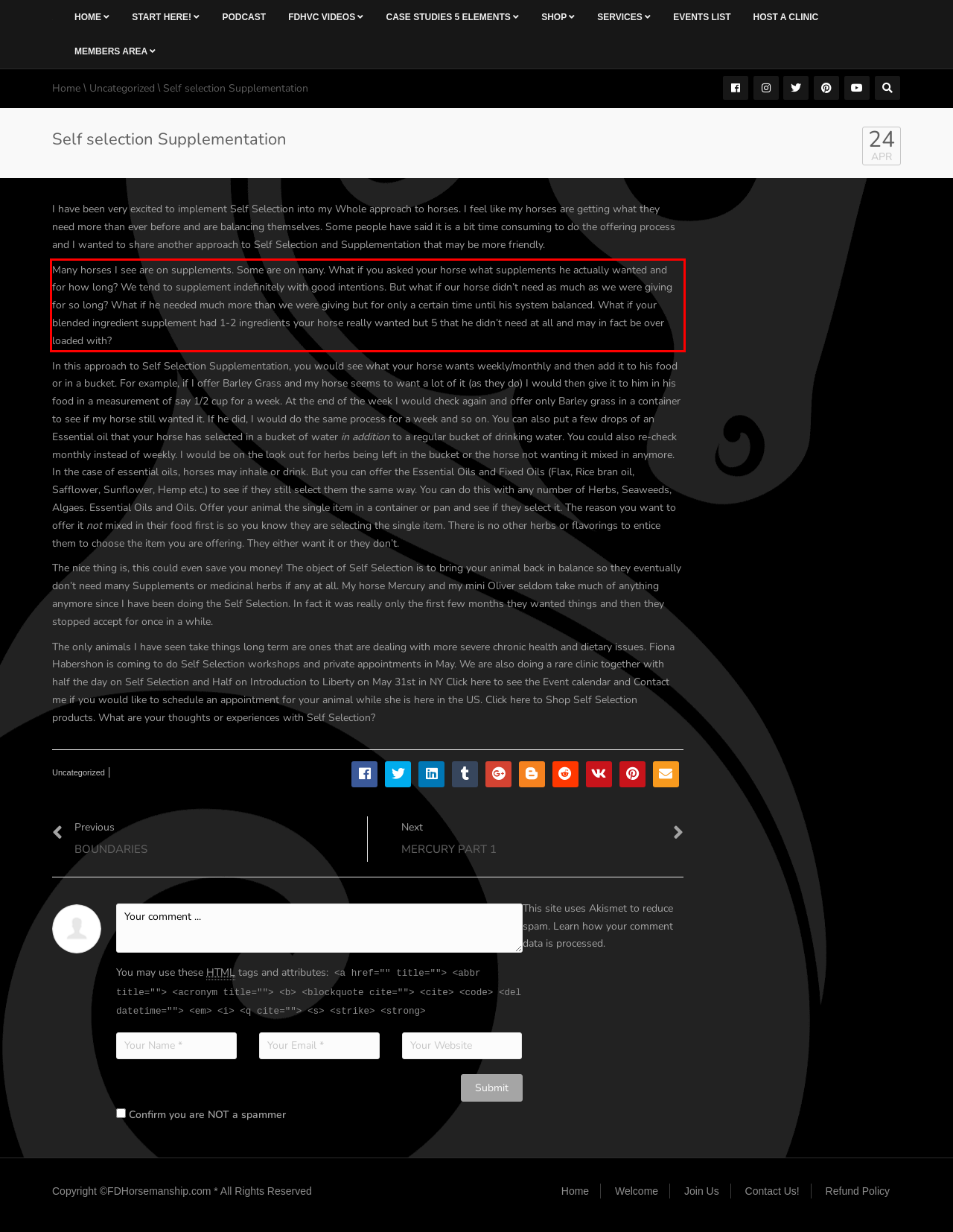Within the screenshot of the webpage, there is a red rectangle. Please recognize and generate the text content inside this red bounding box.

Many horses I see are on supplements. Some are on many. What if you asked your horse what supplements he actually wanted and for how long? We tend to supplement indefinitely with good intentions. But what if our horse didn’t need as much as we were giving for so long? What if he needed much more than we were giving but for only a certain time until his system balanced. What if your blended ingredient supplement had 1-2 ingredients your horse really wanted but 5 that he didn’t need at all and may in fact be over loaded with?